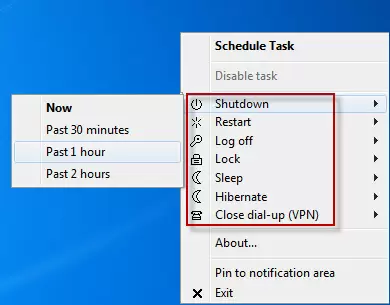How many options are available for managing system states?
Please answer the question with a single word or phrase, referencing the image.

7